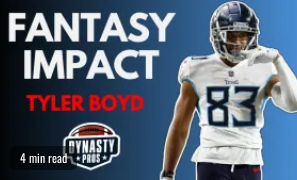What is the color of the background in the image?
Please describe in detail the information shown in the image to answer the question.

The bold text 'FANTASY IMPACT' is emphasized in white against a striking blue background, which suggests that the background color of the image is blue.